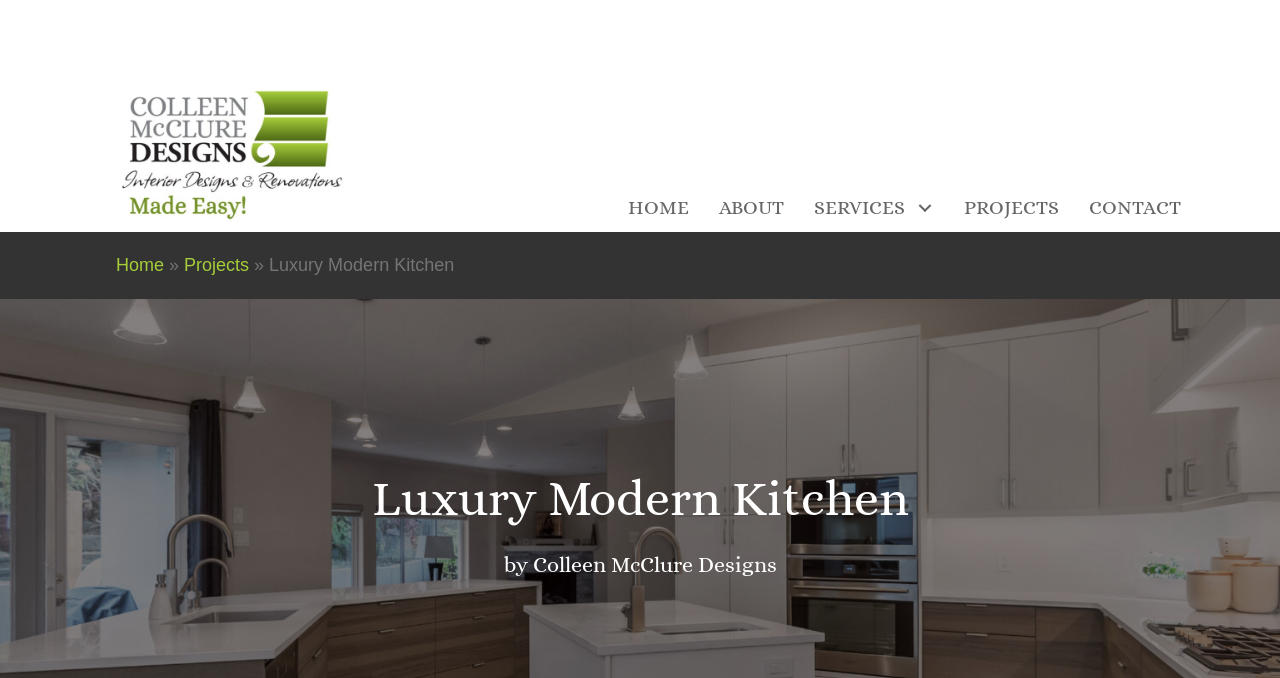Use a single word or phrase to answer the following:
What is the current project category?

Luxury Modern Kitchen